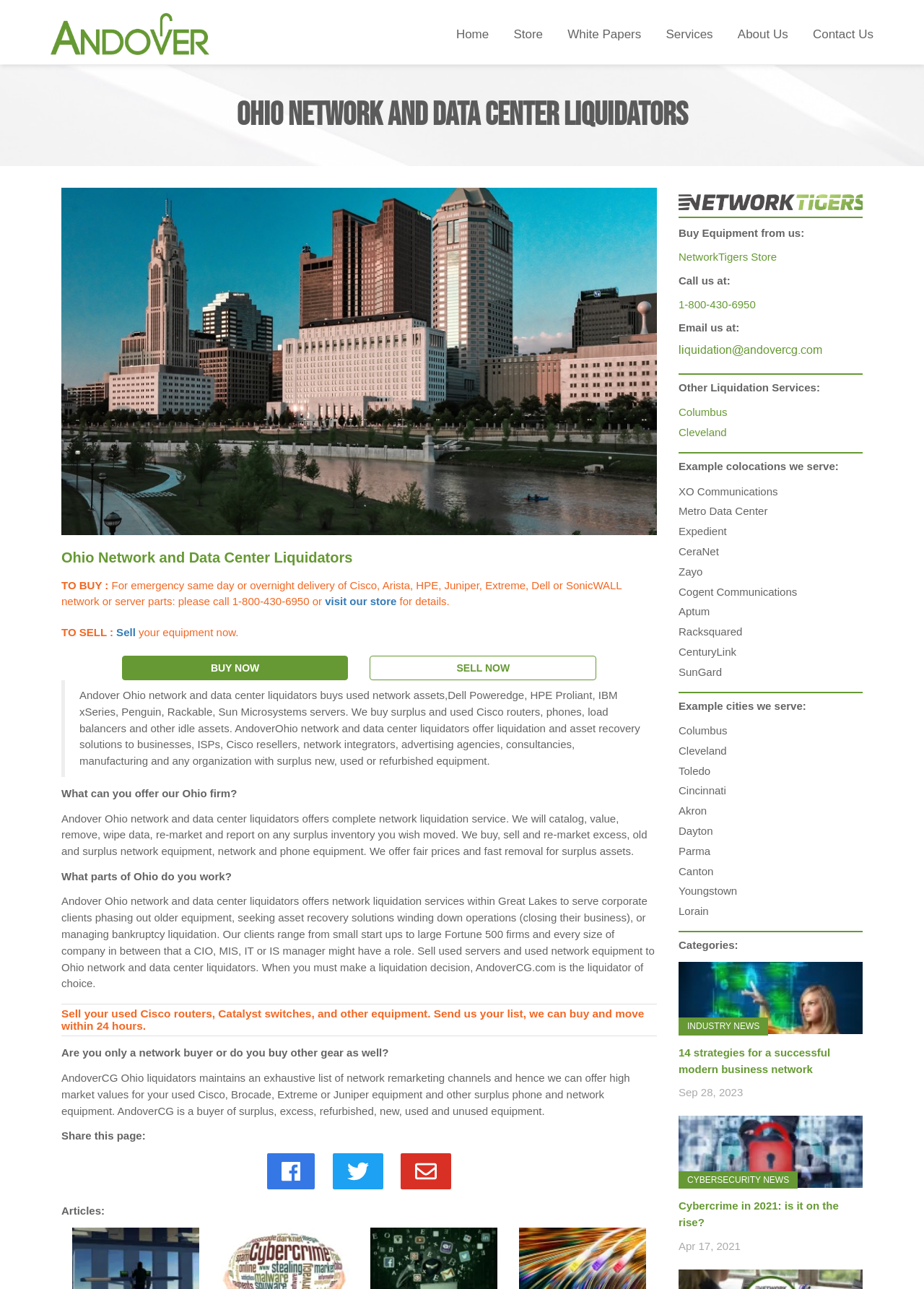What is the purpose of the 'Sell Now' button?
Provide a detailed answer to the question using information from the image.

The 'Sell Now' button is likely used to initiate the process of selling used equipment to the company, which buys surplus and used network equipment, including Cisco, Brocade, Extreme or Juniper equipment and other surplus phone and network equipment.